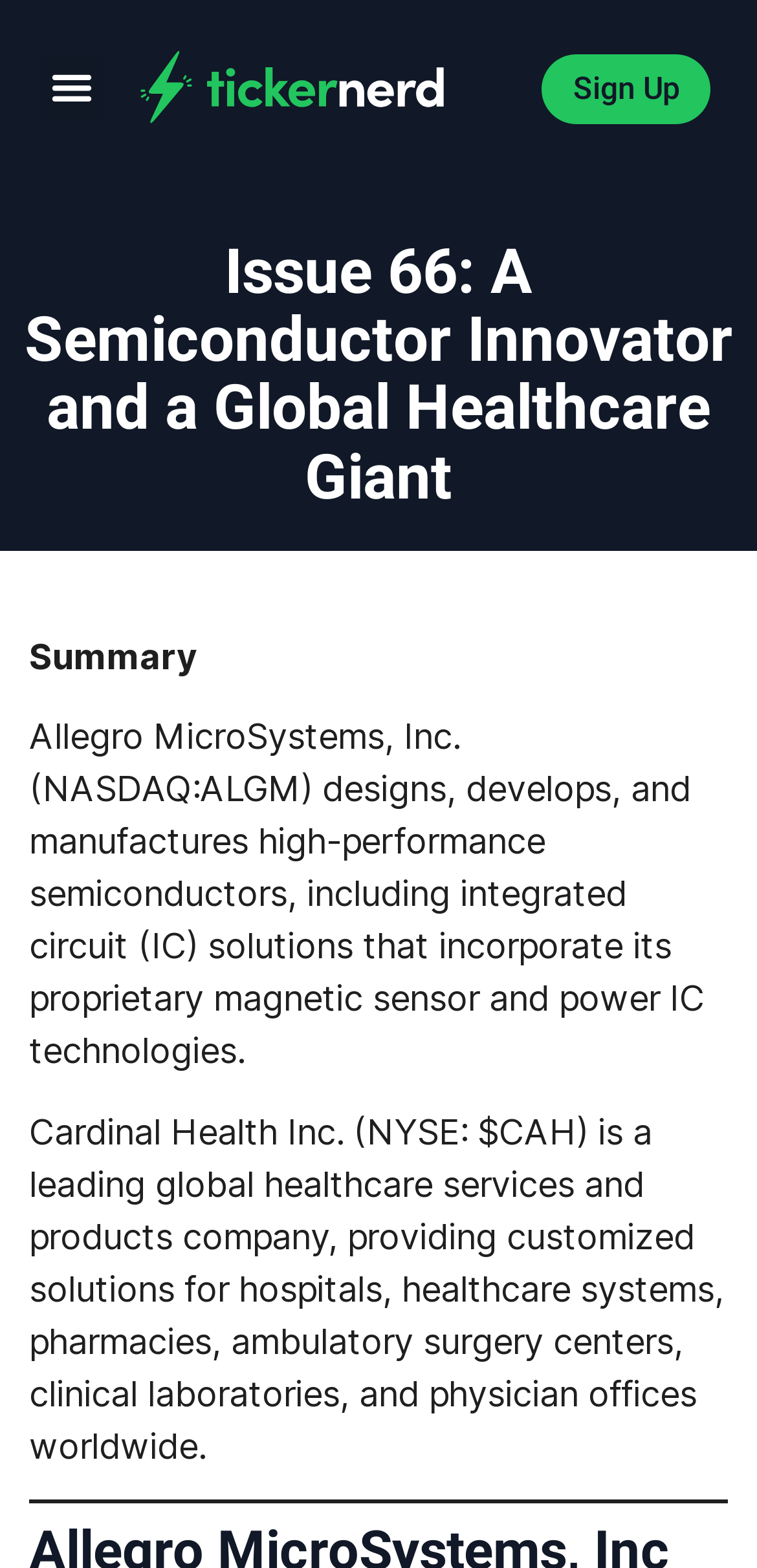What is the purpose of the 'Sign Up' link?
Look at the image and answer the question with a single word or phrase.

To register or subscribe